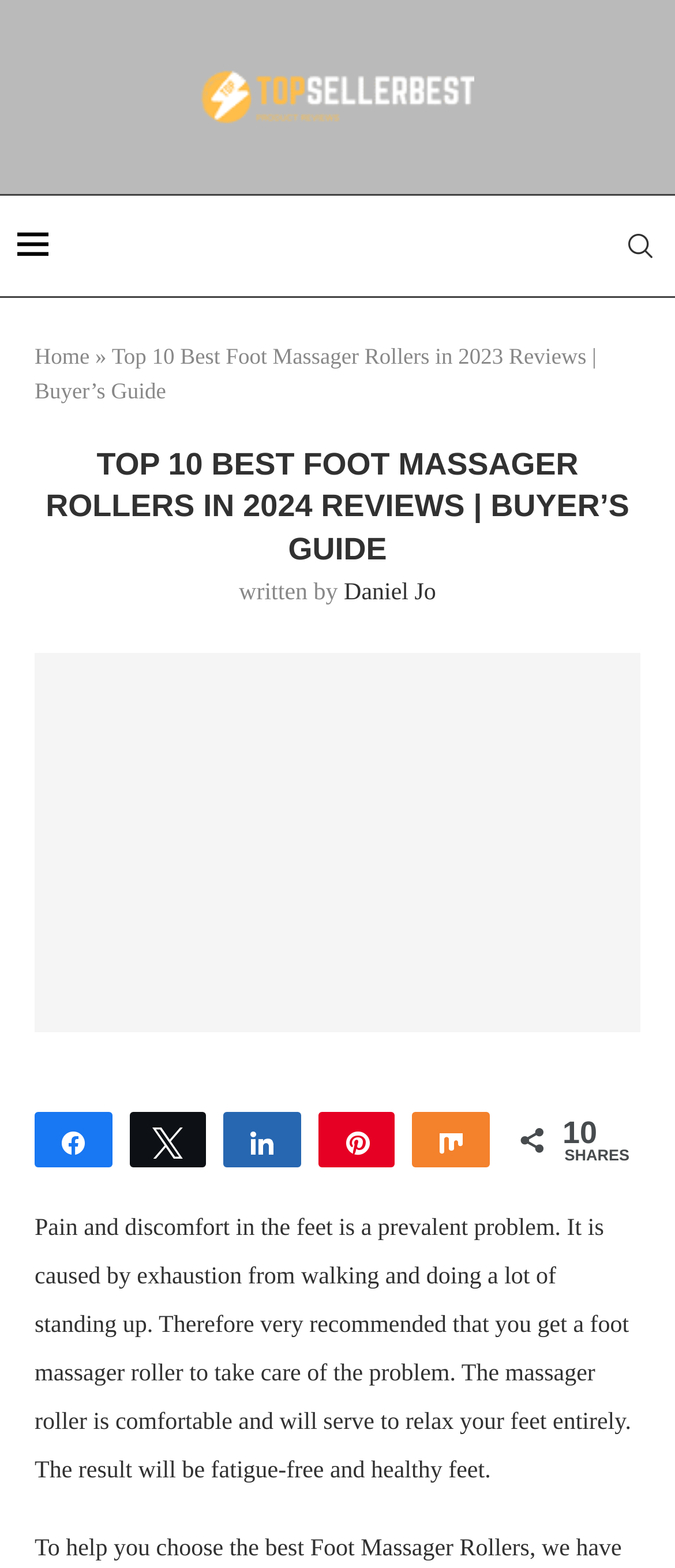Locate the bounding box coordinates of the clickable region necessary to complete the following instruction: "click on the top seller best link". Provide the coordinates in the format of four float numbers between 0 and 1, i.e., [left, top, right, bottom].

[0.297, 0.044, 0.703, 0.08]